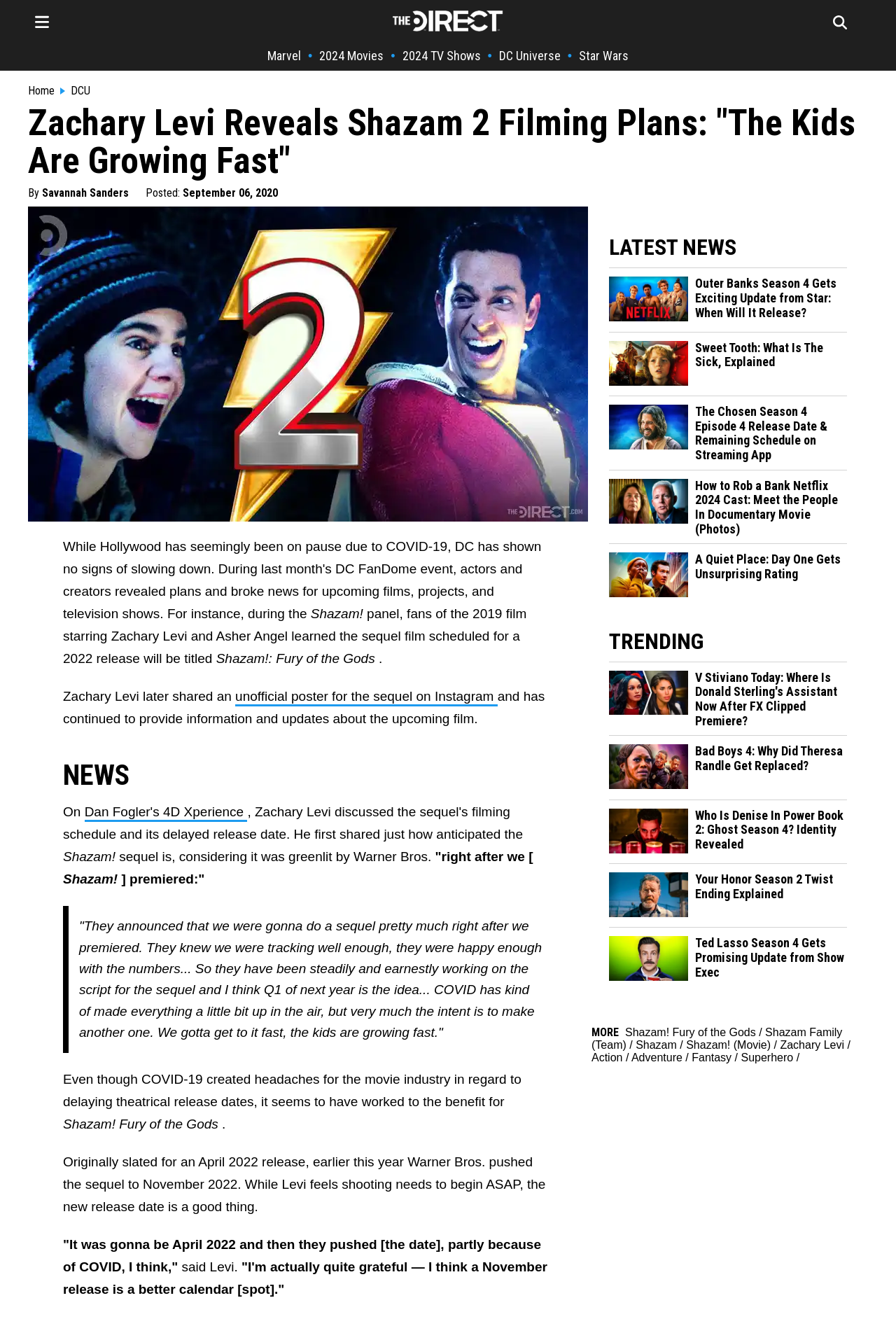Detail the features and information presented on the webpage.

This webpage is about Zachary Levi revealing the filming plans for Shazam! Fury of the Gods. At the top, there is a logo of The Direct, a link to the homepage, and several links to other categories like Marvel, 2024 Movies, and DC Universe. Below these links, there is a heading with the title of the article, followed by the author's name and the date of posting.

The main content of the article is divided into several paragraphs, with a large image of Zachary Levi in the middle. The text discusses how Zachary Levi shared an unofficial poster for the sequel on Instagram and has been providing updates about the film. There is a blockquote with a quote from Zachary Levi, where he talks about the script for the sequel and the plan to start filming in early 2021.

On the right side of the page, there are several links to other news articles, including Outer Banks Season 4, Sweet Tooth, and The Chosen Season 4. These links are accompanied by images and have a heading "LATEST NEWS" above them. Further down, there is another section with links to trending articles, including V Stiviano Today, Bad Boys 4, and Your Honor Season 2.

At the bottom of the page, there is a link to more articles about Shazam! Fury of the Gods, as well as links to related topics like the Shazam Family team.